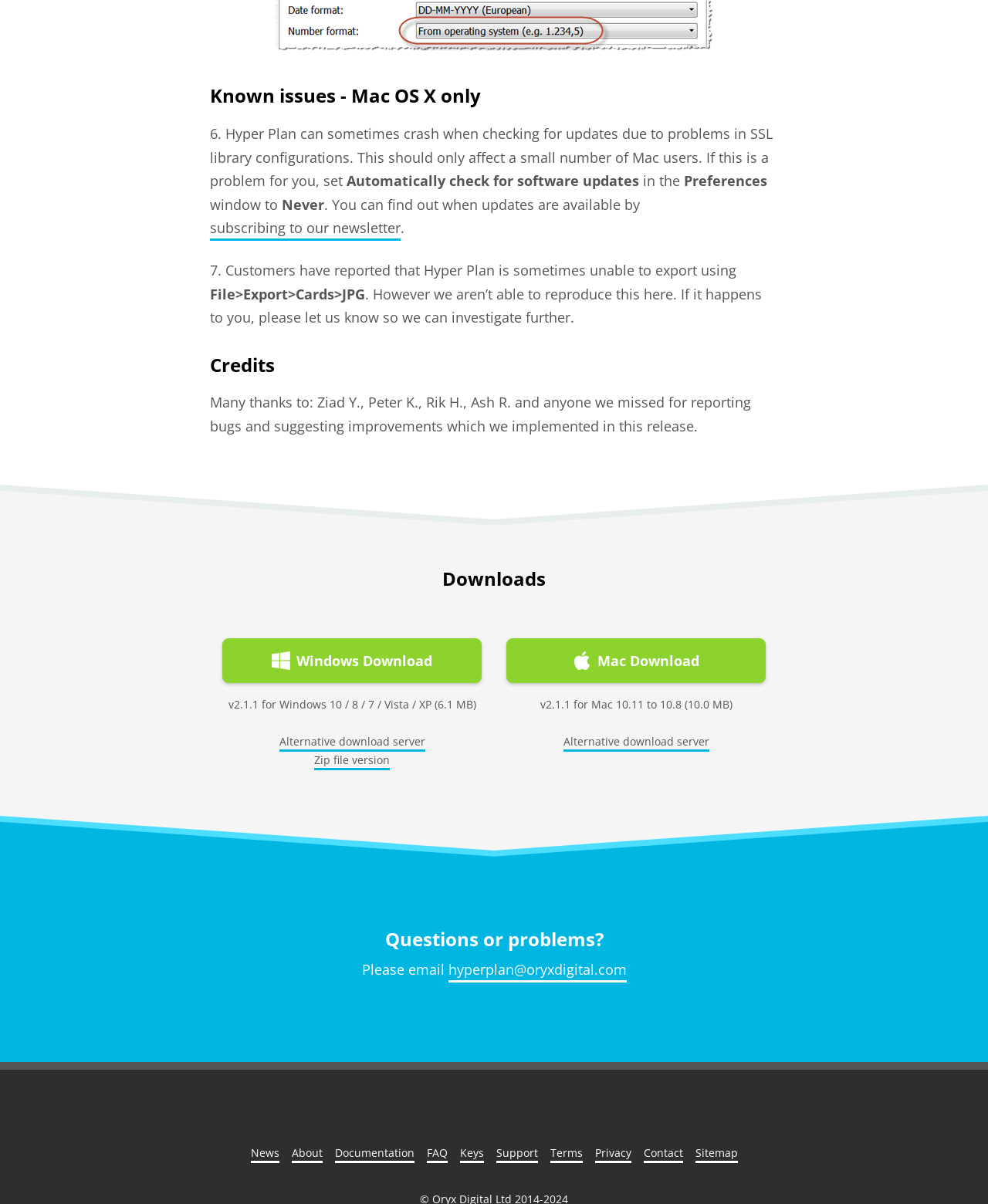Review the image closely and give a comprehensive answer to the question: What is the first known issue mentioned on the webpage?

The first known issue mentioned on the webpage is '6. Hyper Plan can sometimes crash when checking for updates due to problems in SSL library configurations.' This issue is specific to Mac OS X users and only affects a small number of them.